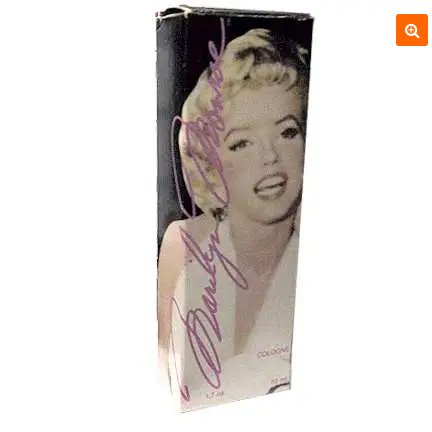Can you give a comprehensive explanation to the question given the content of the image?
What is the shape of the packaging that holds the bottle?

The caption describes the packaging as sleek and rectangular, which suggests that it has a rectangular shape that enhances the visual appeal of the bottle.